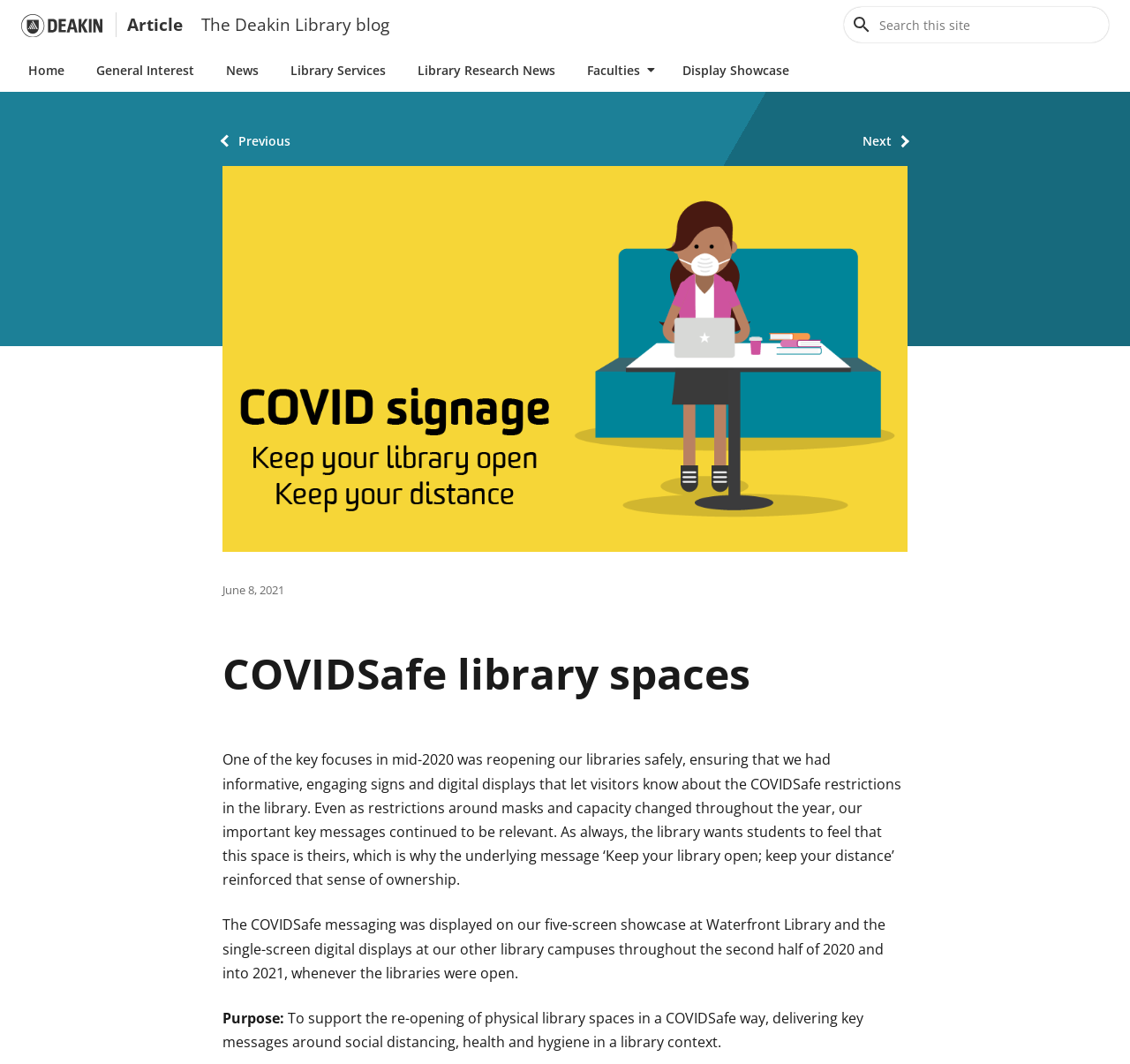Find the bounding box coordinates for the element described here: "Display Showcase".

[0.588, 0.046, 0.711, 0.086]